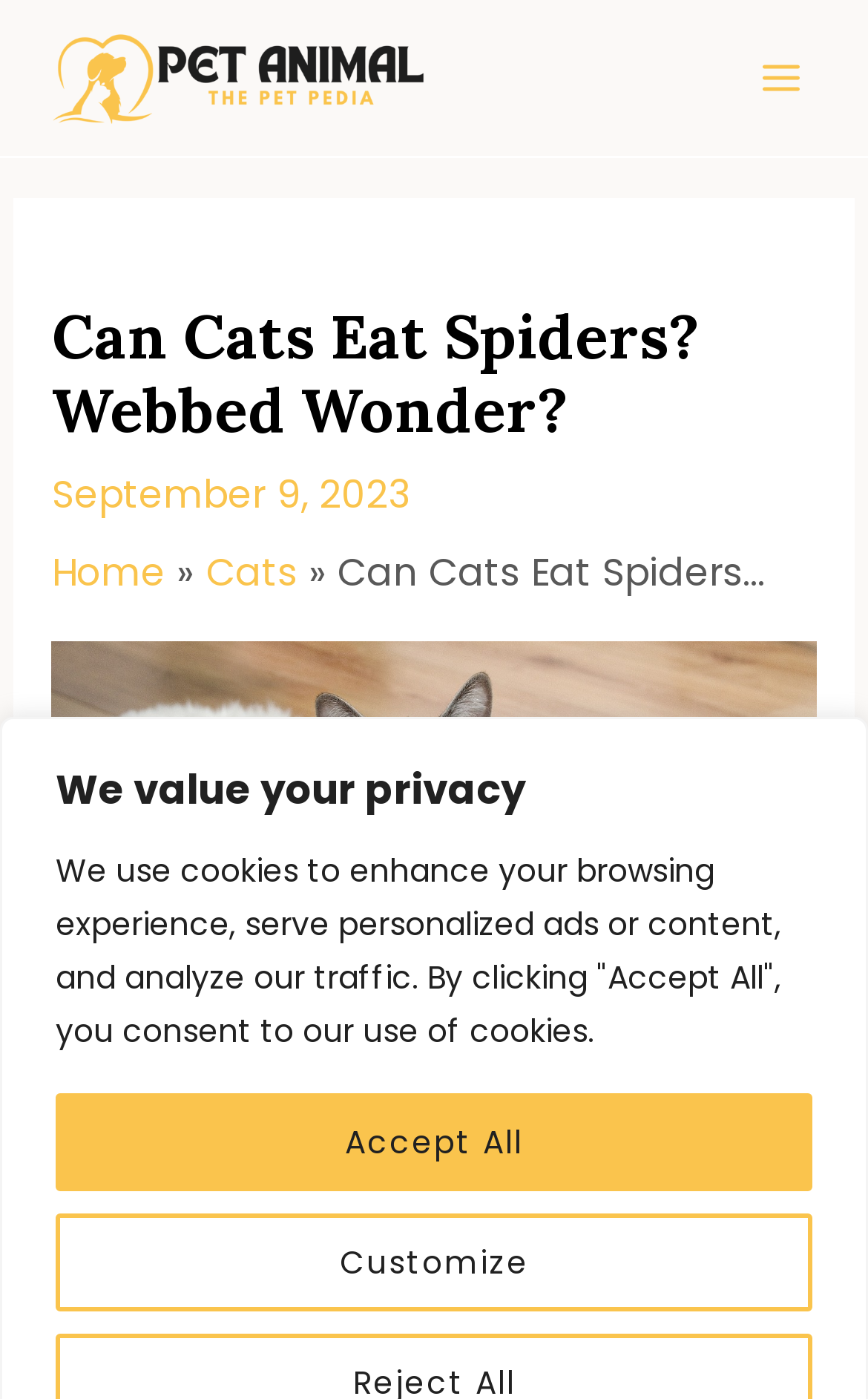Identify the bounding box of the HTML element described here: "Accept All". Provide the coordinates as four float numbers between 0 and 1: [left, top, right, bottom].

[0.064, 0.781, 0.936, 0.851]